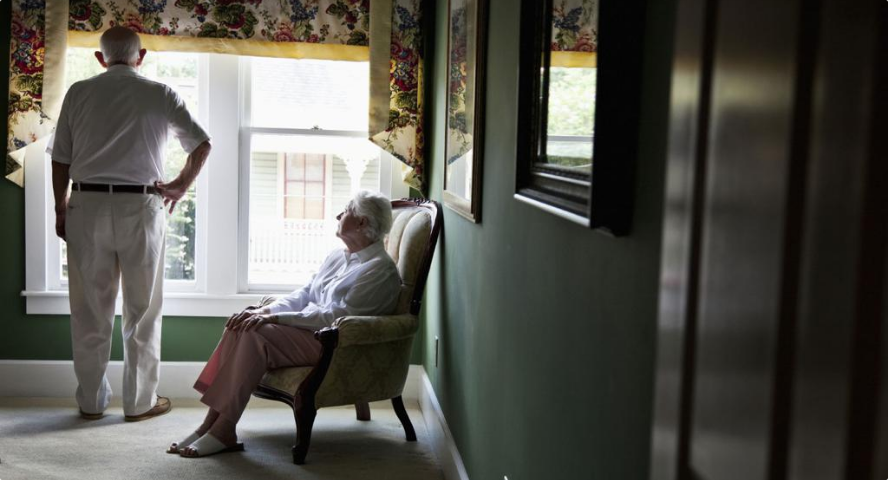Answer the question below with a single word or a brief phrase: 
What type of chair is the woman sitting in?

Ornate armchair